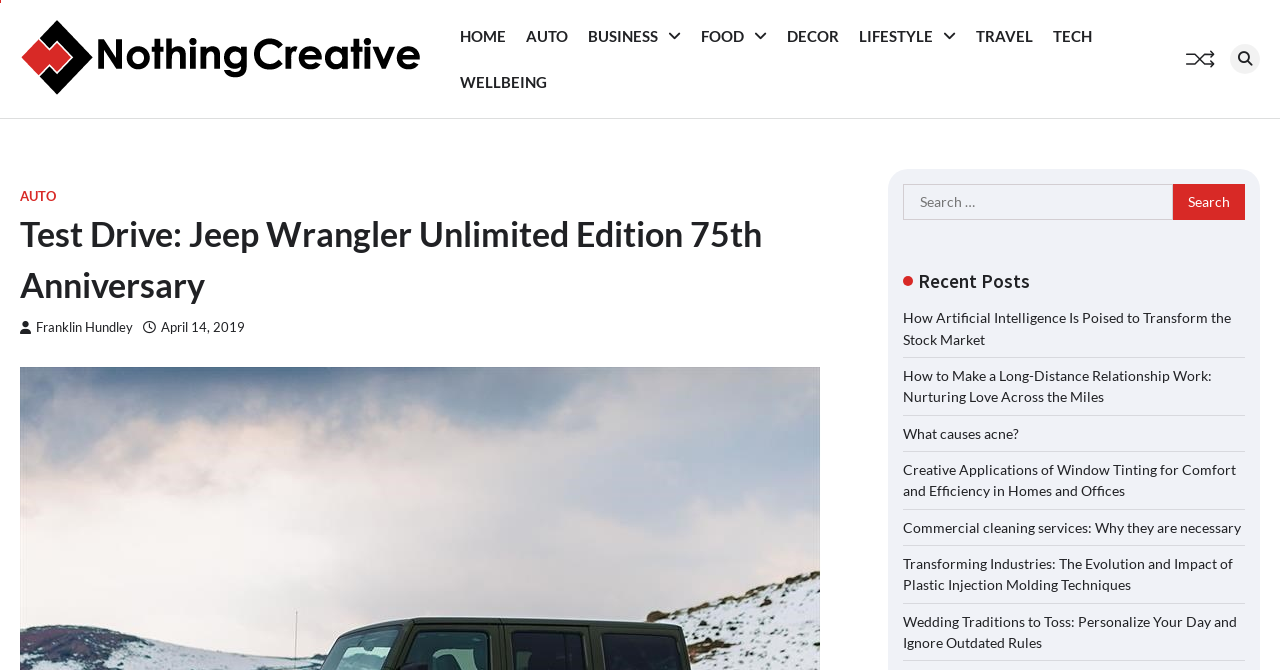What is the category of the post 'Wedding Traditions to Toss: Personalize Your Day and Ignore Outdated Rules'? Analyze the screenshot and reply with just one word or a short phrase.

LIFESTYLE